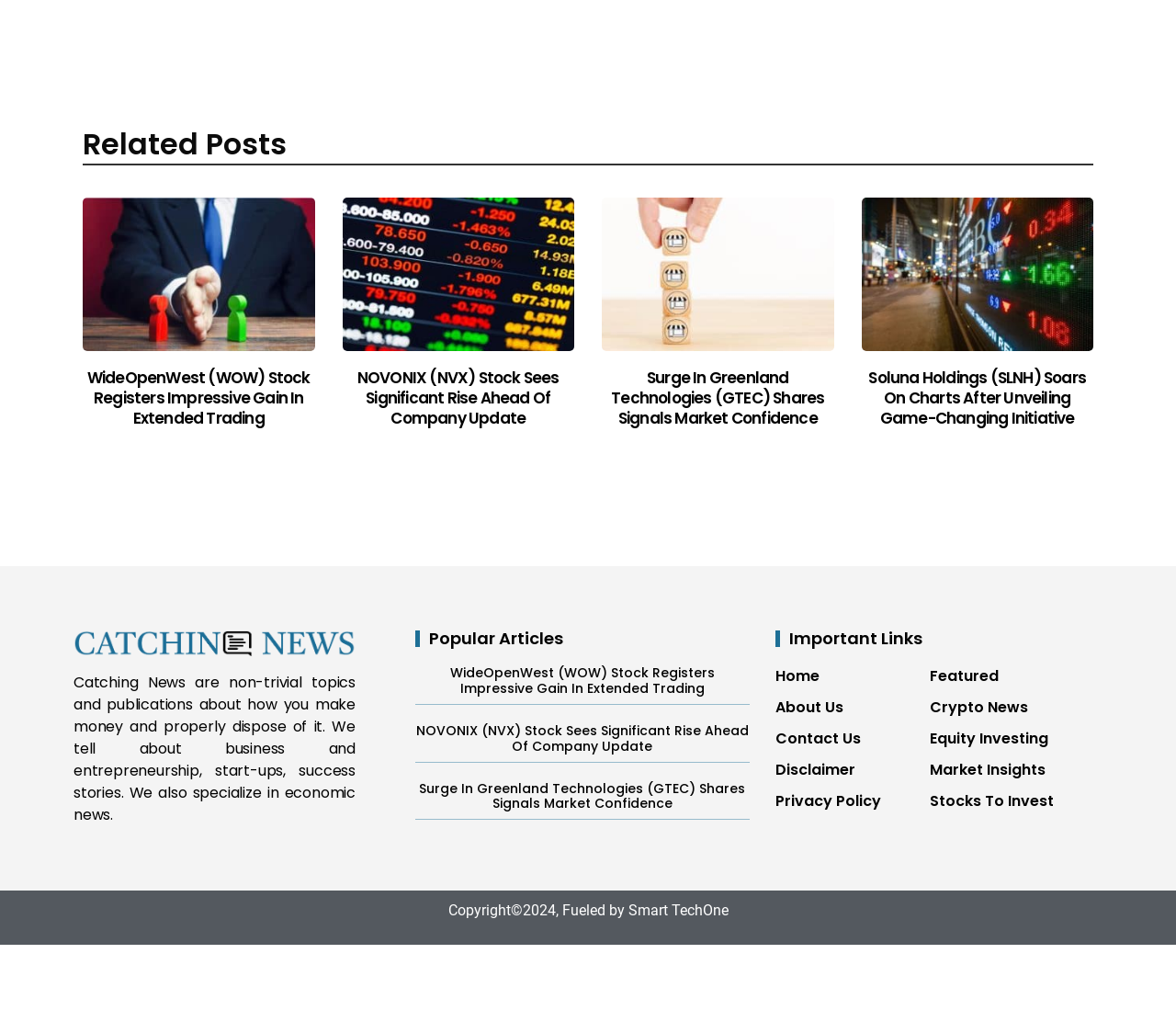Locate the bounding box coordinates of the element I should click to achieve the following instruction: "view WideOpenWest stock news".

[0.074, 0.363, 0.264, 0.425]